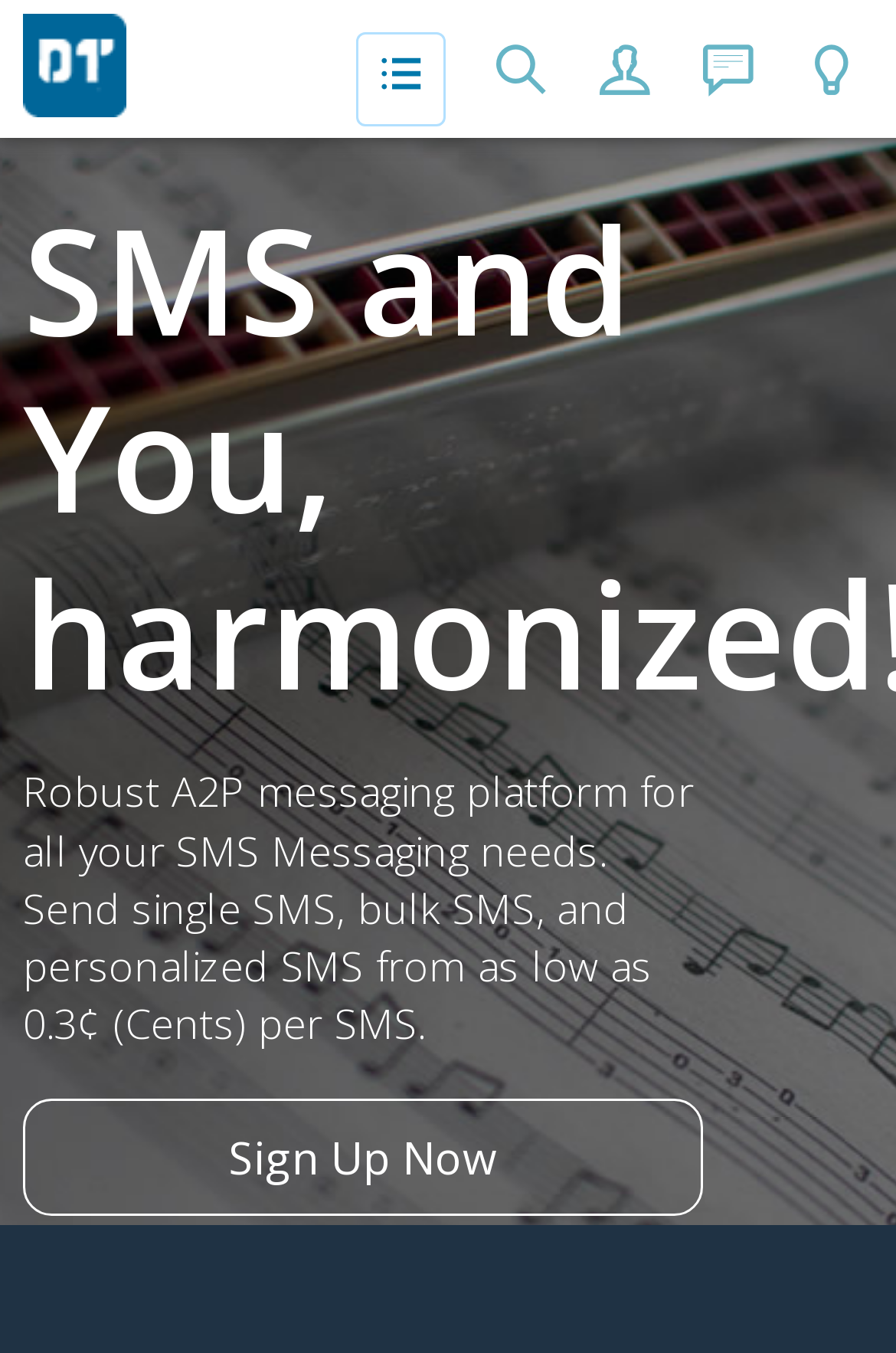What is the purpose of the button with '' icon?
Provide a short answer using one word or a brief phrase based on the image.

Unknown